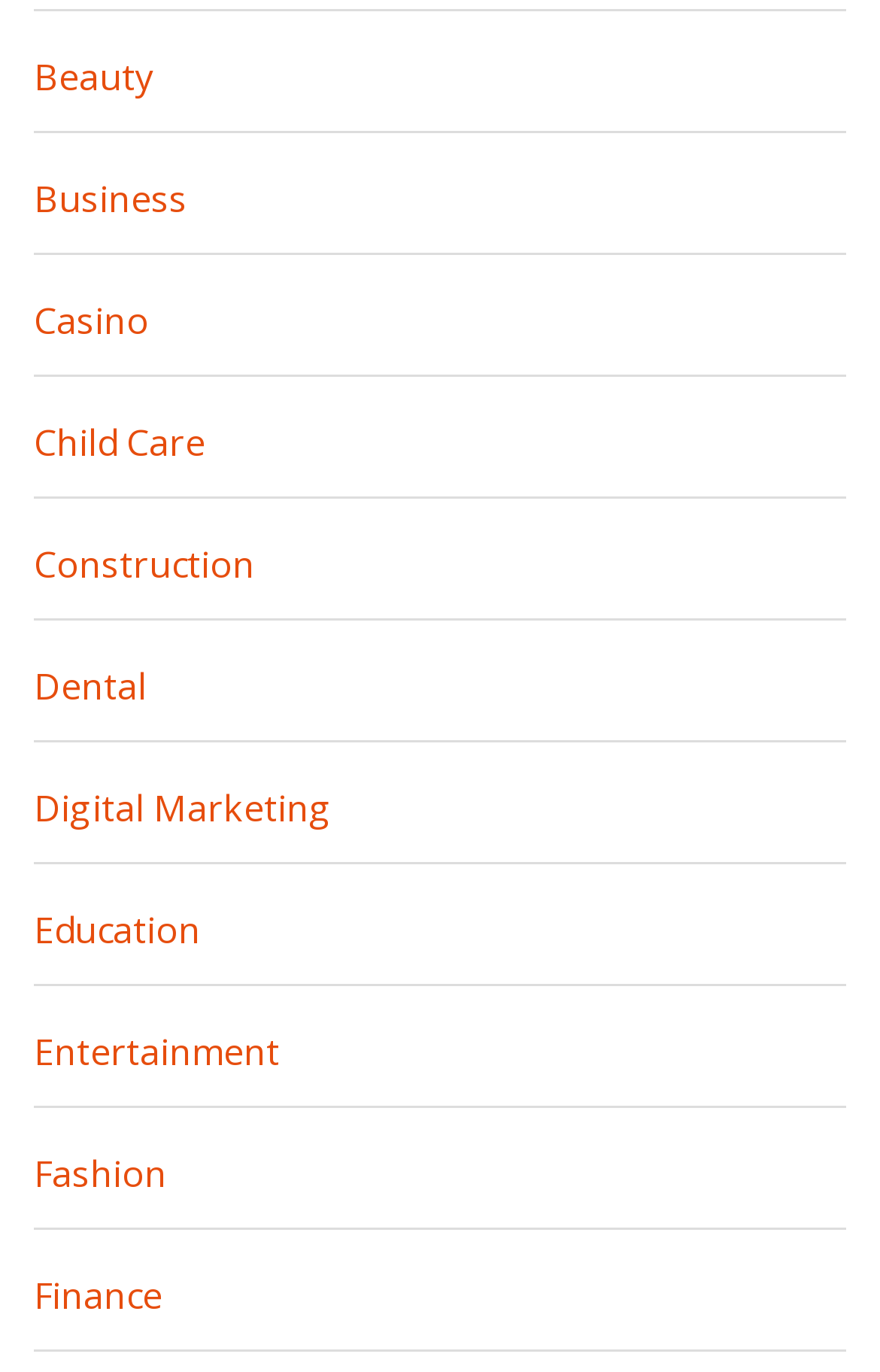What is the width of the 'Digital Marketing' category?
Refer to the image and provide a concise answer in one word or phrase.

0.339